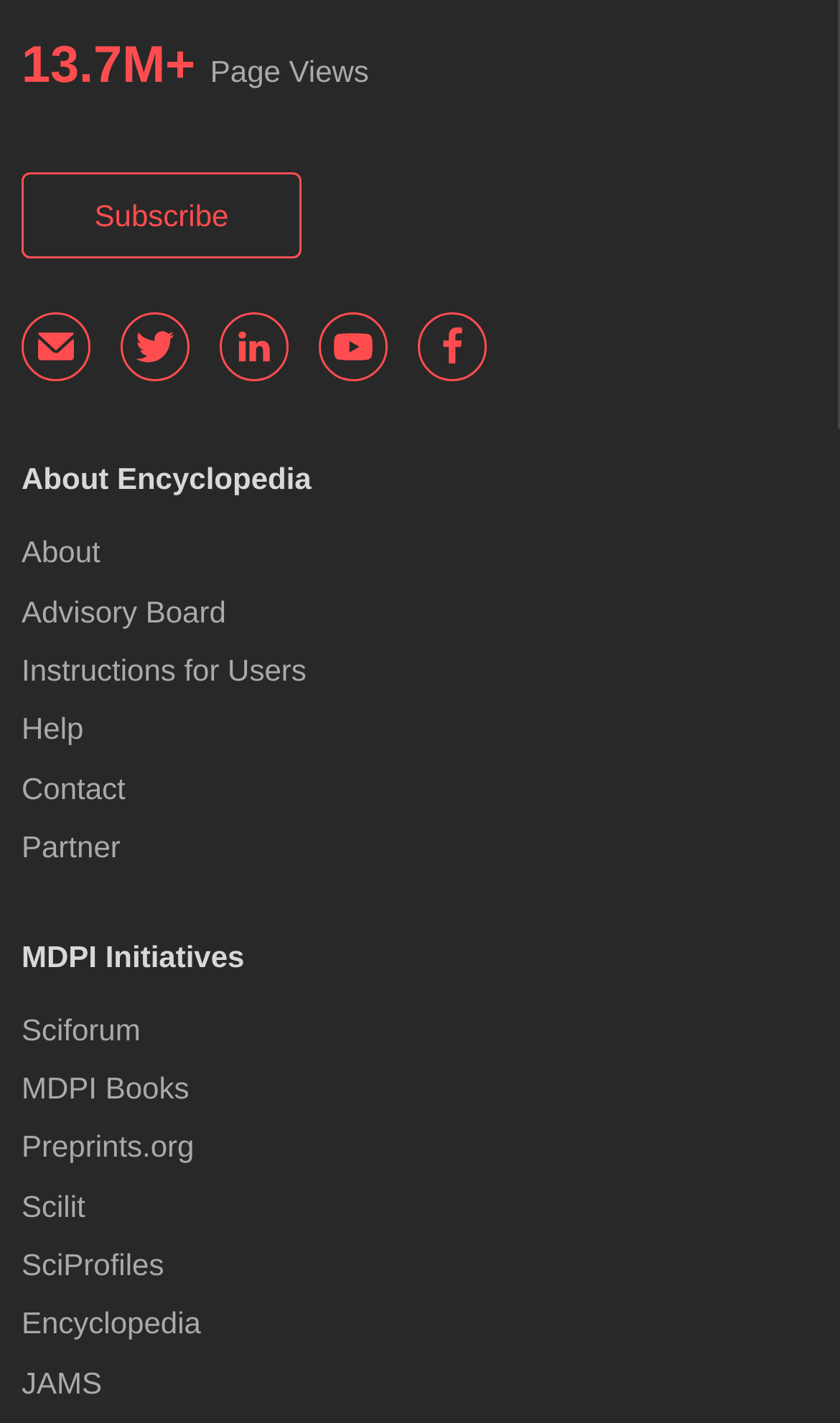Please find the bounding box coordinates (top-left x, top-left y, bottom-right x, bottom-right y) in the screenshot for the UI element described as follows: Scilit

[0.026, 0.835, 0.101, 0.859]